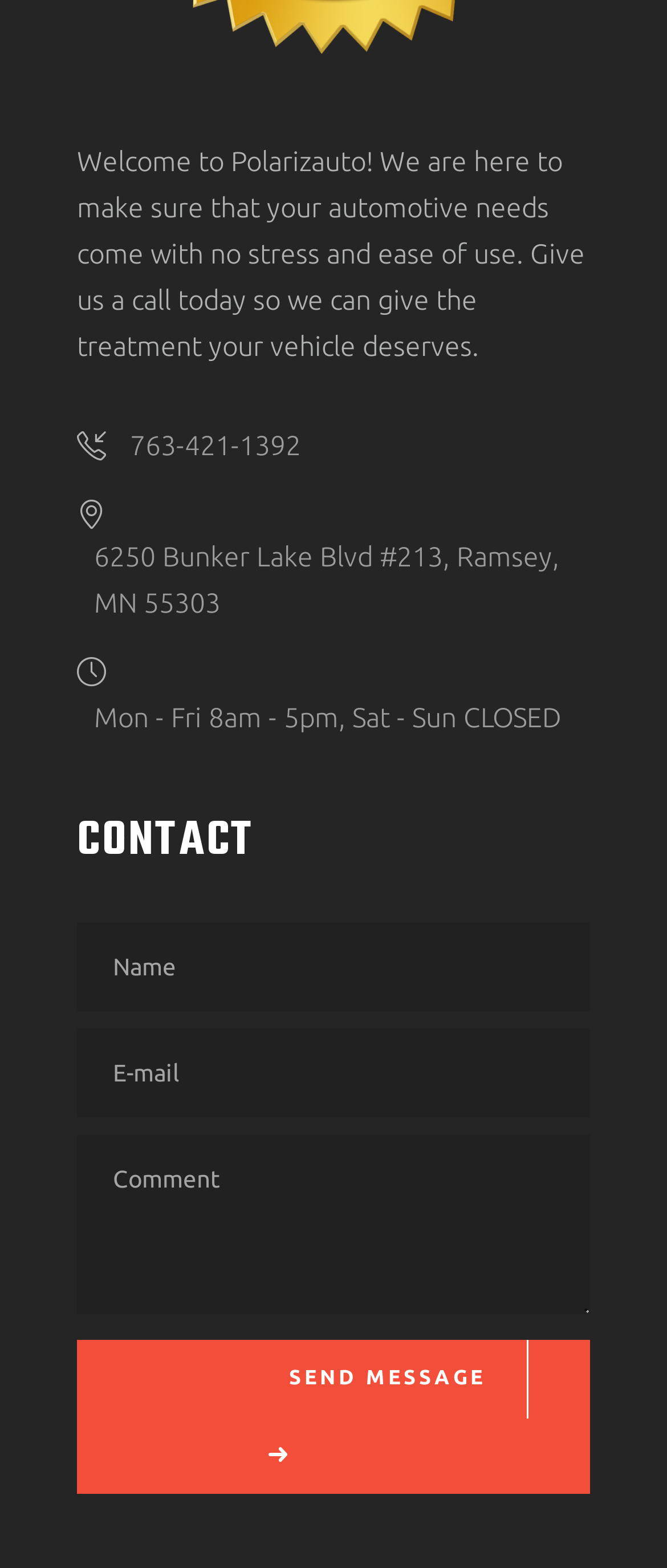What is the phone number of Polarizauto?
Refer to the image and provide a detailed answer to the question.

The phone number can be found in the link element with the OCR text ' 763-421-1392' at the top of the webpage, which is likely a contact information section.